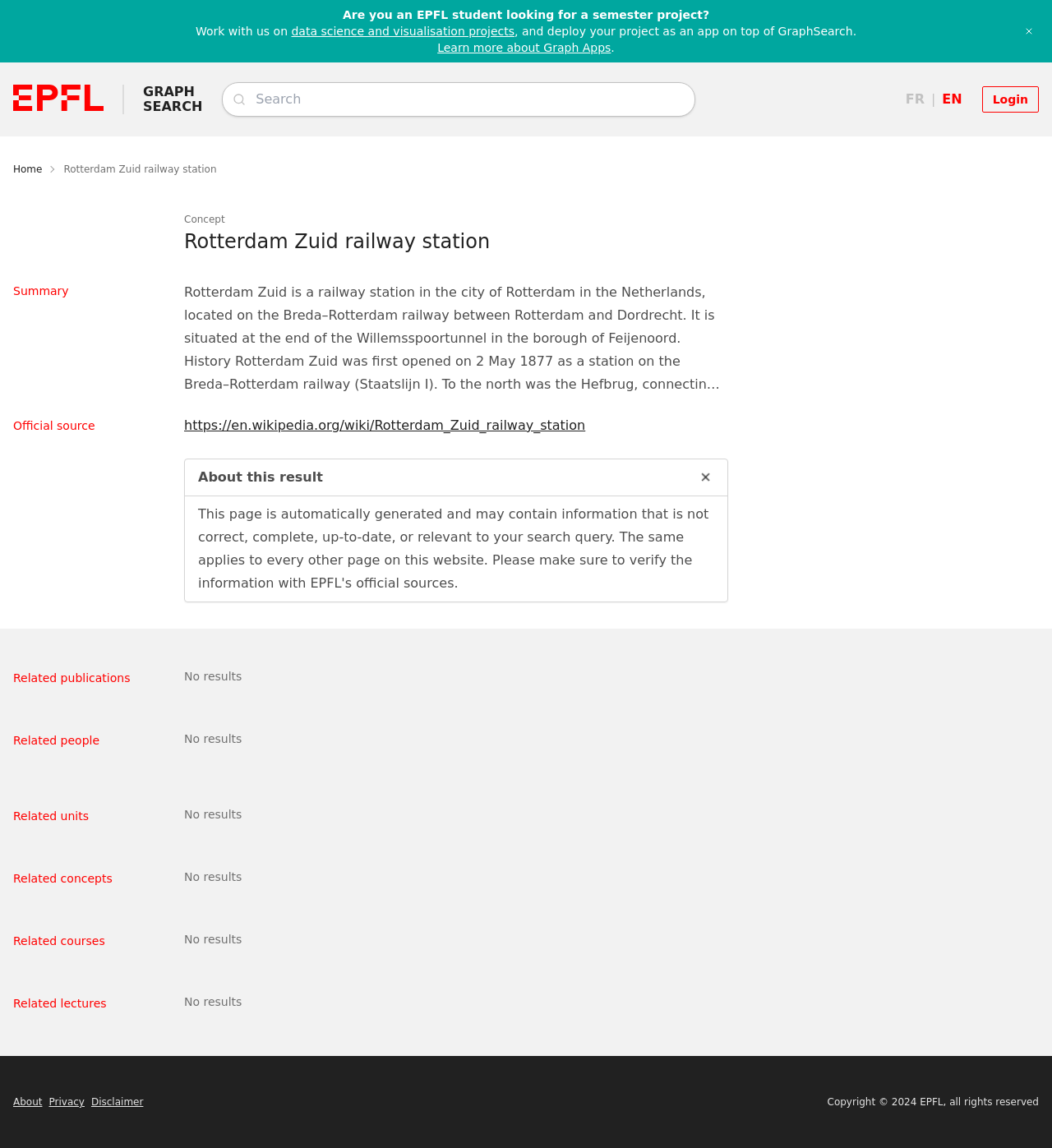Pinpoint the bounding box coordinates of the area that must be clicked to complete this instruction: "Read more about Rotterdam Zuid railway station on Wikipedia".

[0.175, 0.364, 0.556, 0.377]